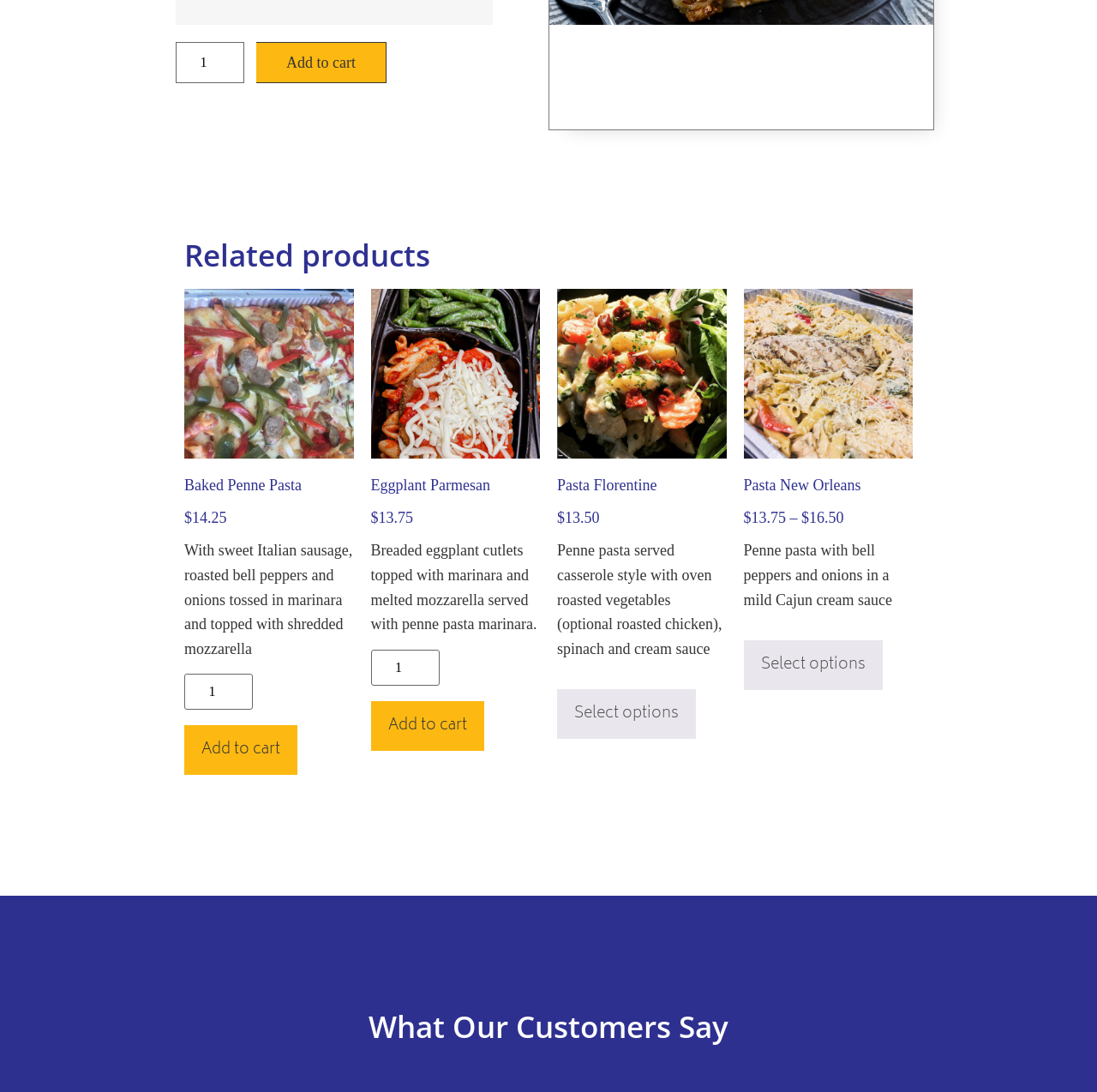Identify the bounding box for the UI element described as: "Select options". Ensure the coordinates are four float numbers between 0 and 1, formatted as [left, top, right, bottom].

[0.508, 0.631, 0.634, 0.677]